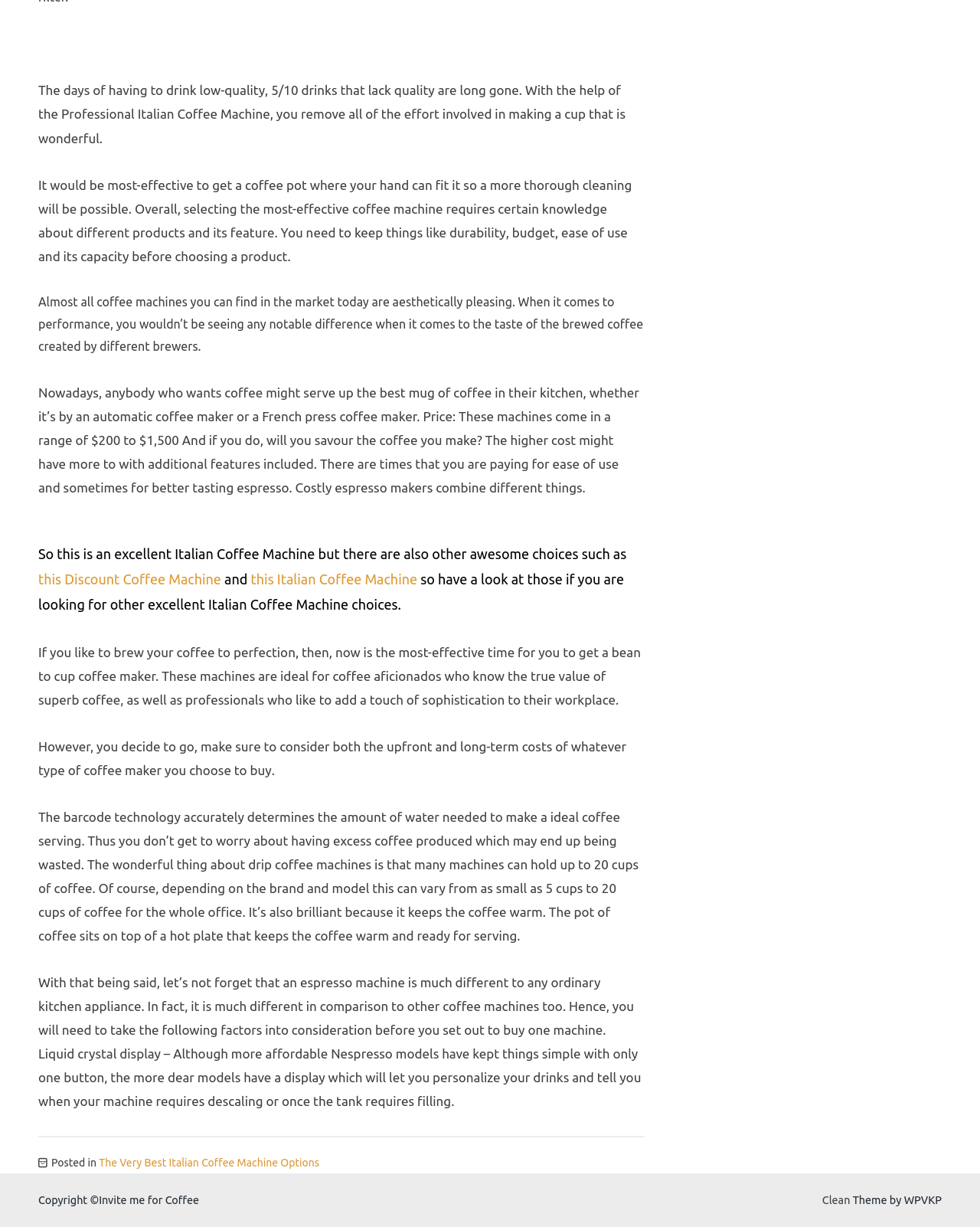What is the purpose of the barcode technology in coffee machines?
Could you answer the question with a detailed and thorough explanation?

According to the text, the barcode technology in coffee machines accurately determines the amount of water needed to make an ideal coffee serving, which helps to avoid excess coffee production and waste.